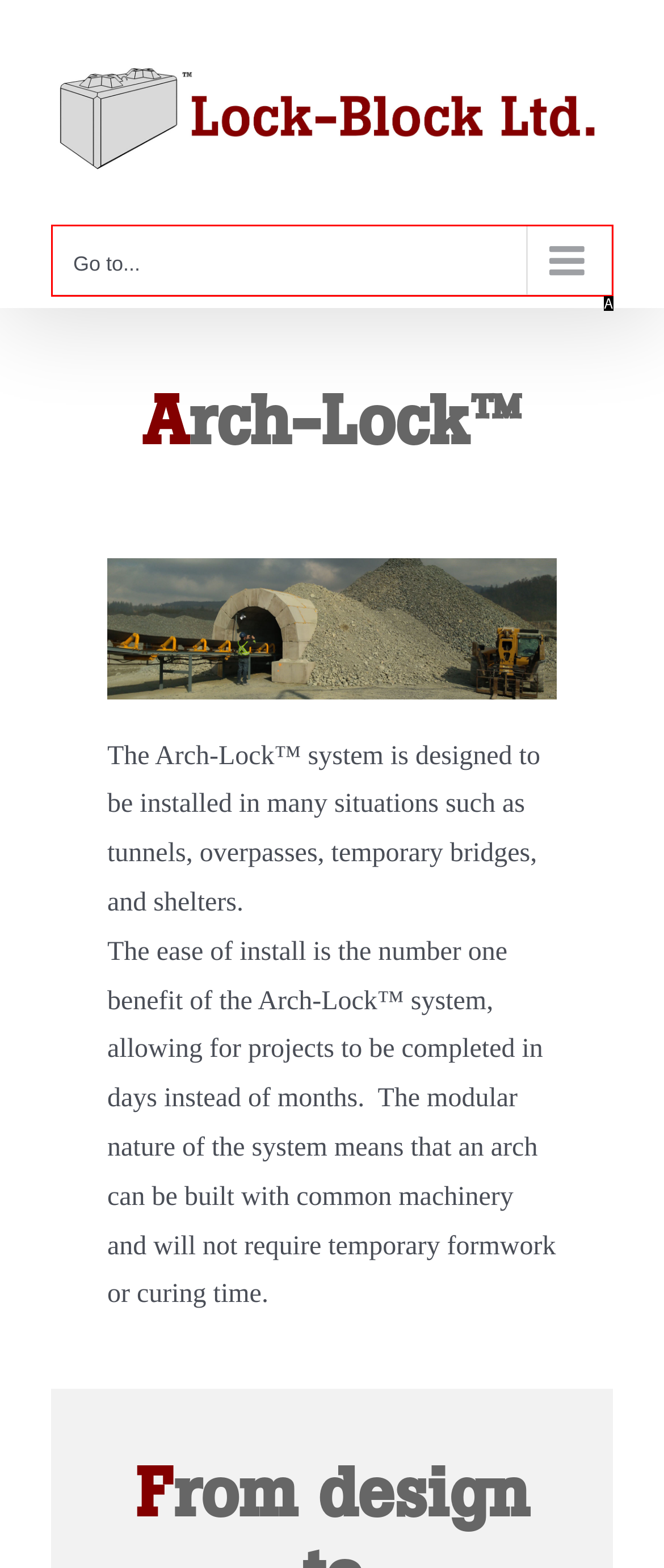Identify the UI element described as: Go to...
Answer with the option's letter directly.

A